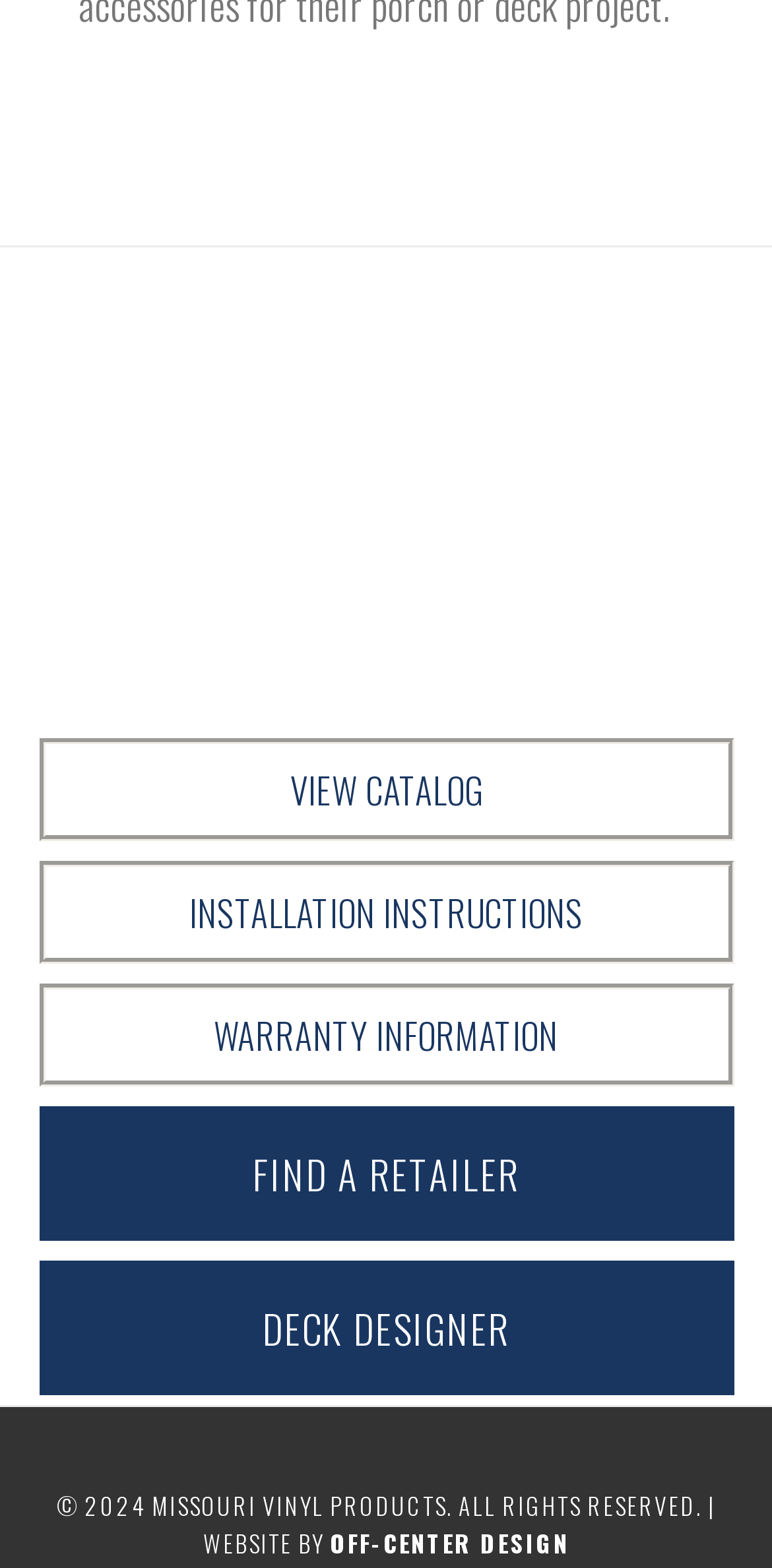Find the bounding box coordinates for the HTML element described in this sentence: "Find a Retailer". Provide the coordinates as four float numbers between 0 and 1, in the format [left, top, right, bottom].

[0.05, 0.729, 0.95, 0.767]